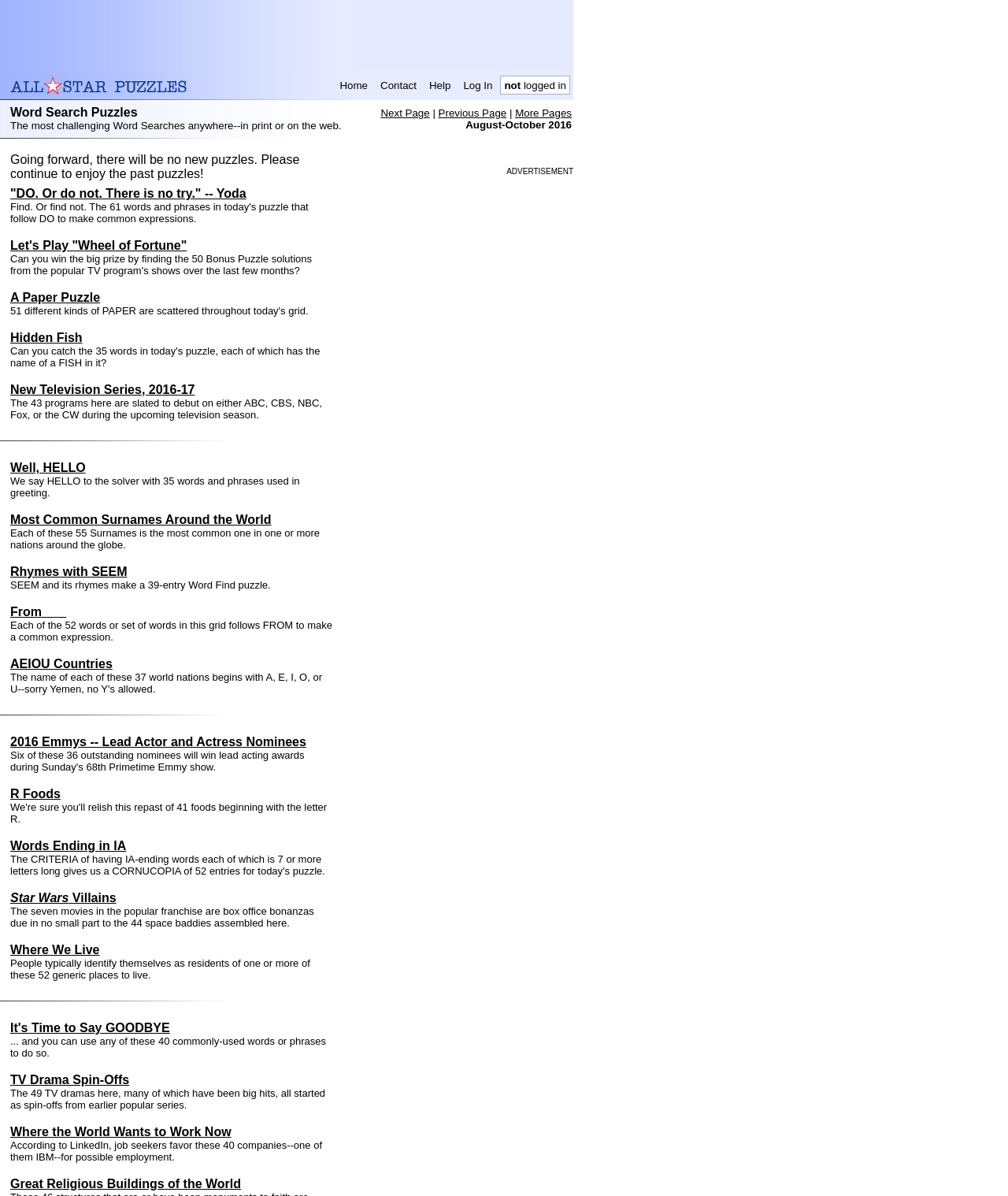Give a detailed explanation of the elements present on the webpage.

The webpage is a word search puzzle website, specifically the "All-Star Puzzles" page. At the top, there is a navigation bar with links to "Home", "Contact", "Help", and "Log In" or "not logged in" depending on the user's status. Below this, there is a header section with the title "Word Search Puzzles" and a brief description of the website.

The main content of the page is divided into several sections, each containing a list of word search puzzles with descriptive titles and links to access them. The puzzles are arranged in a table format with multiple rows and columns. Each puzzle has a unique title, such as "DO. Or do not. There is no try." -- Yoda, "Let's Play 'Wheel of Fortune'", and "Hidden Fish", among others.

There are a total of five sections, each with a different set of puzzles. The puzzles are categorized by theme, with some focusing on TV shows, movies, and celebrities, while others are more general, such as words related to paper or food.

Throughout the page, there are several images, including a logo for "All-Star Puzzles" at the top and various icons and graphics scattered throughout the puzzle sections. The overall layout is organized and easy to navigate, with clear headings and concise descriptions for each puzzle.